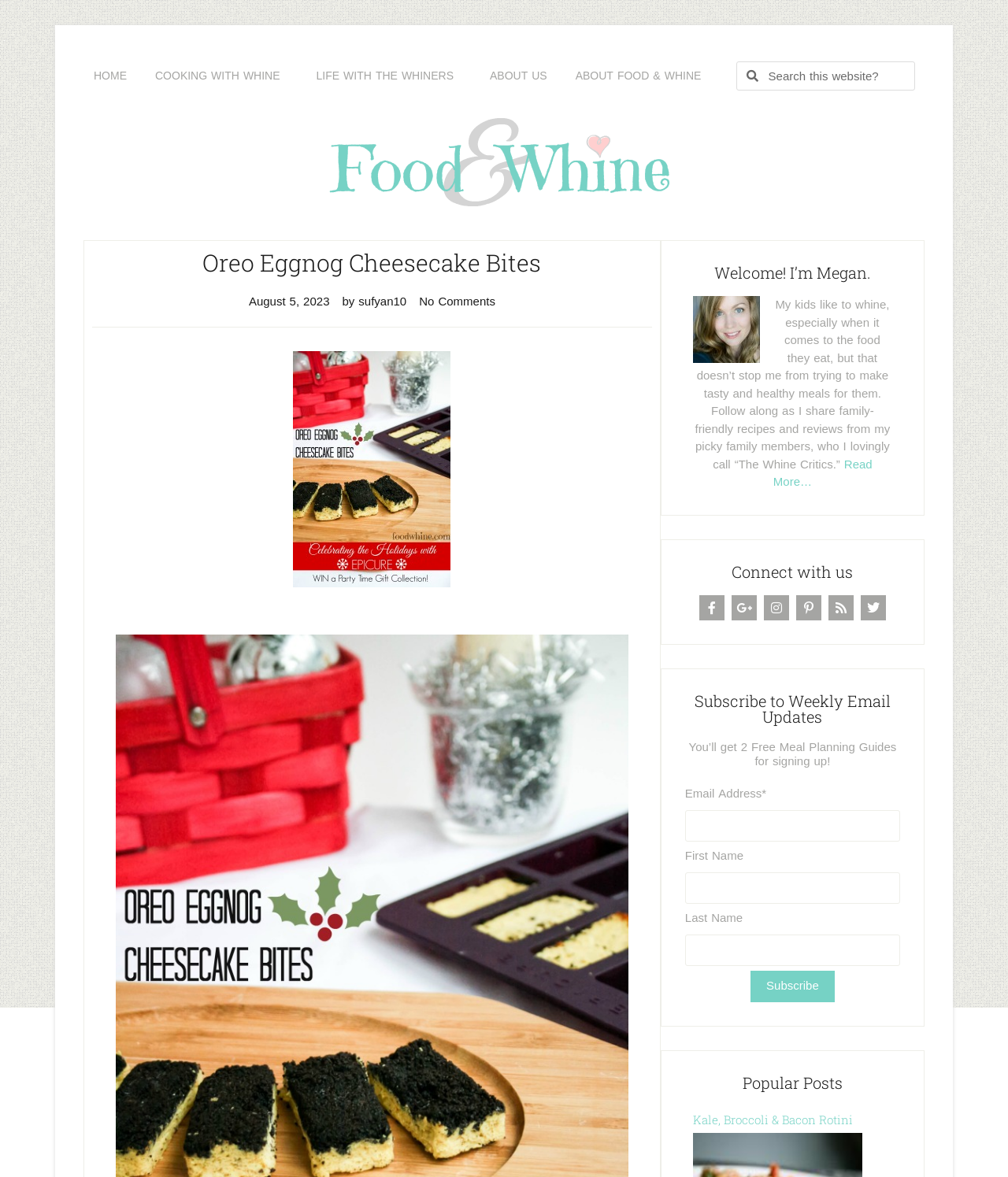Generate the title text from the webpage.

Oreo Eggnog Cheesecake Bites